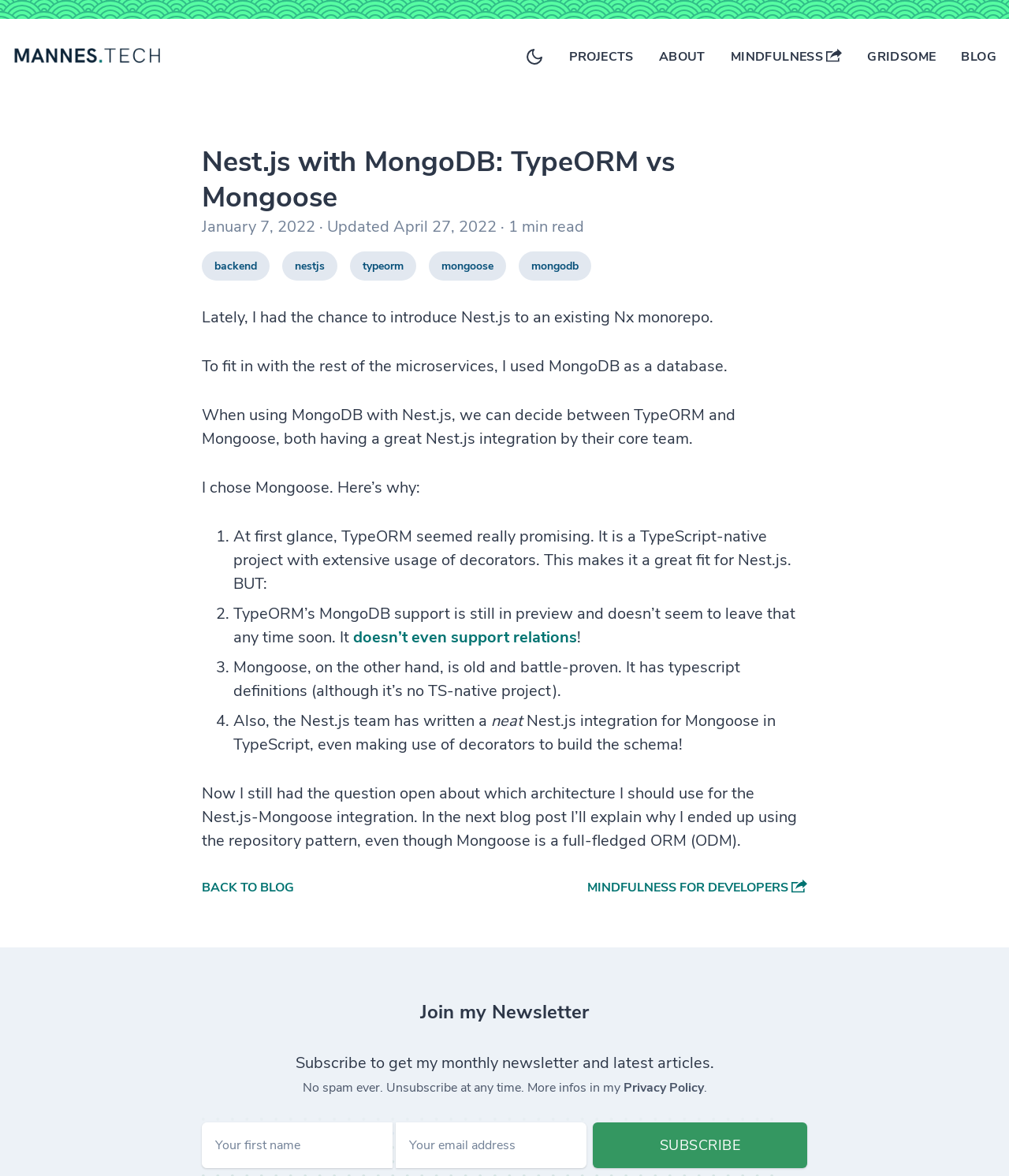Locate the bounding box coordinates of the clickable area needed to fulfill the instruction: "search for articles".

None